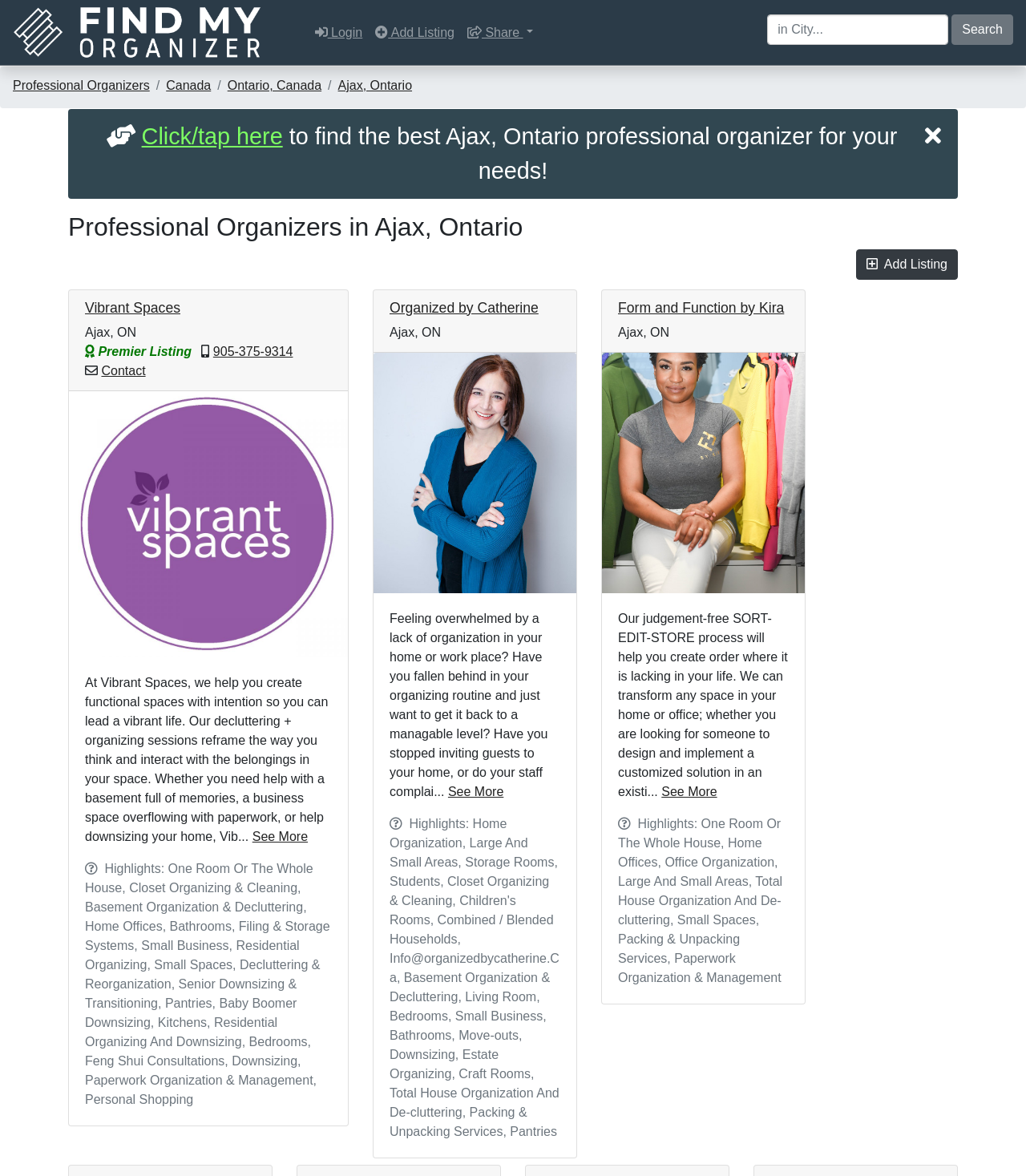What is the contact information for Vibrant Spaces?
Using the image, elaborate on the answer with as much detail as possible.

On the webpage, I found the contact information for Vibrant Spaces, which is a phone number: 905-375-9314.